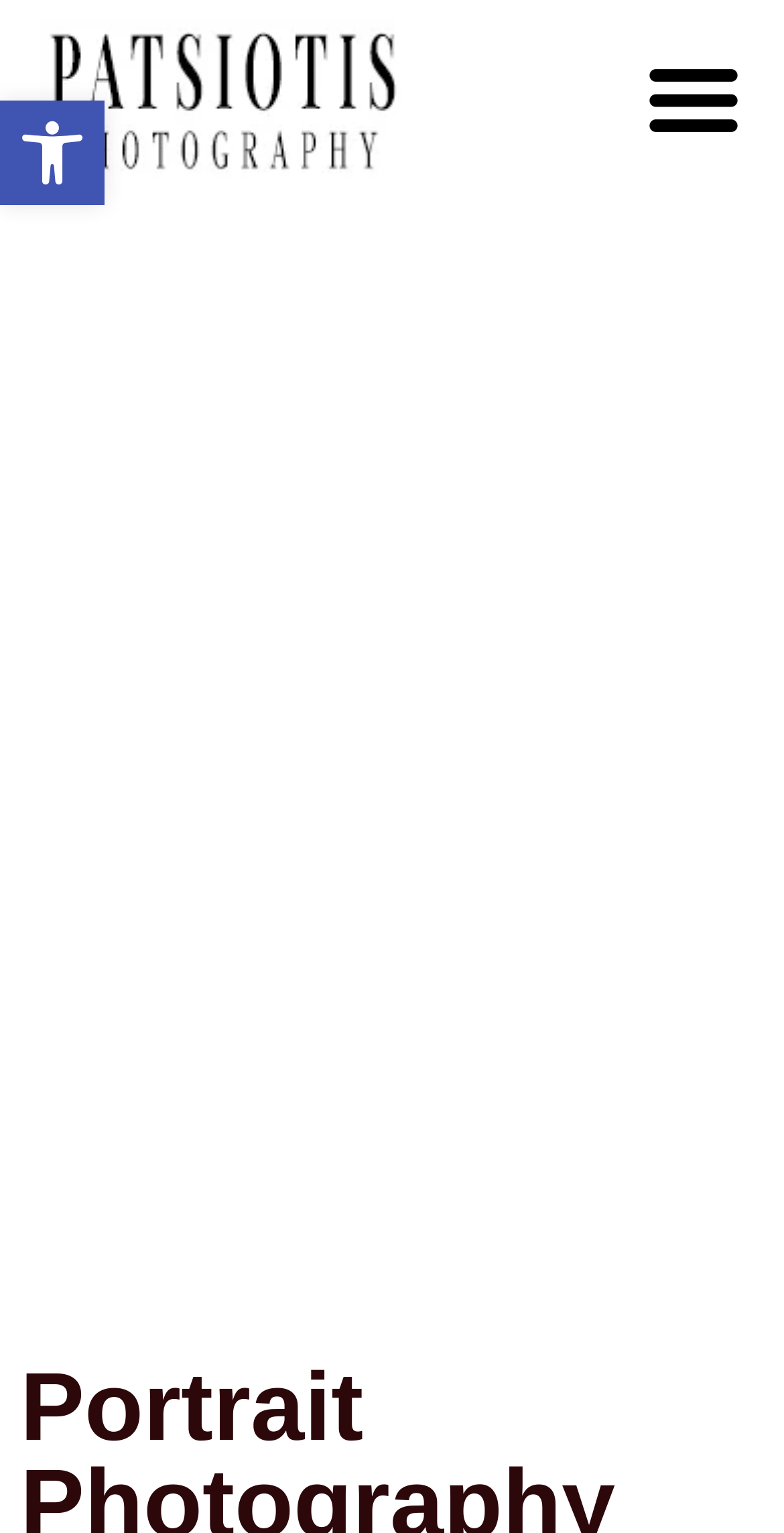Please determine the bounding box coordinates for the UI element described as: "alt="Main Menu Icon"".

[0.821, 0.032, 0.949, 0.098]